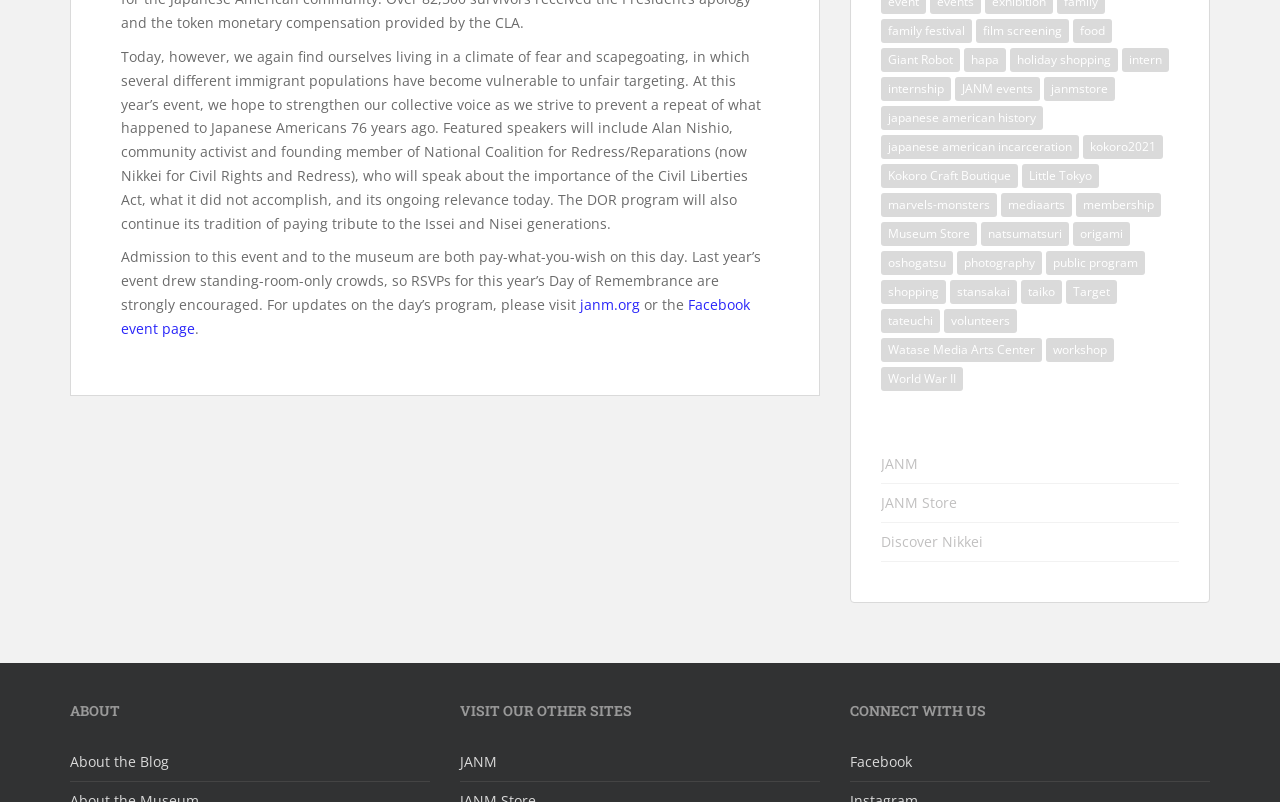Please locate the bounding box coordinates of the element that needs to be clicked to achieve the following instruction: "Visit the Facebook event page". The coordinates should be four float numbers between 0 and 1, i.e., [left, top, right, bottom].

[0.095, 0.368, 0.586, 0.421]